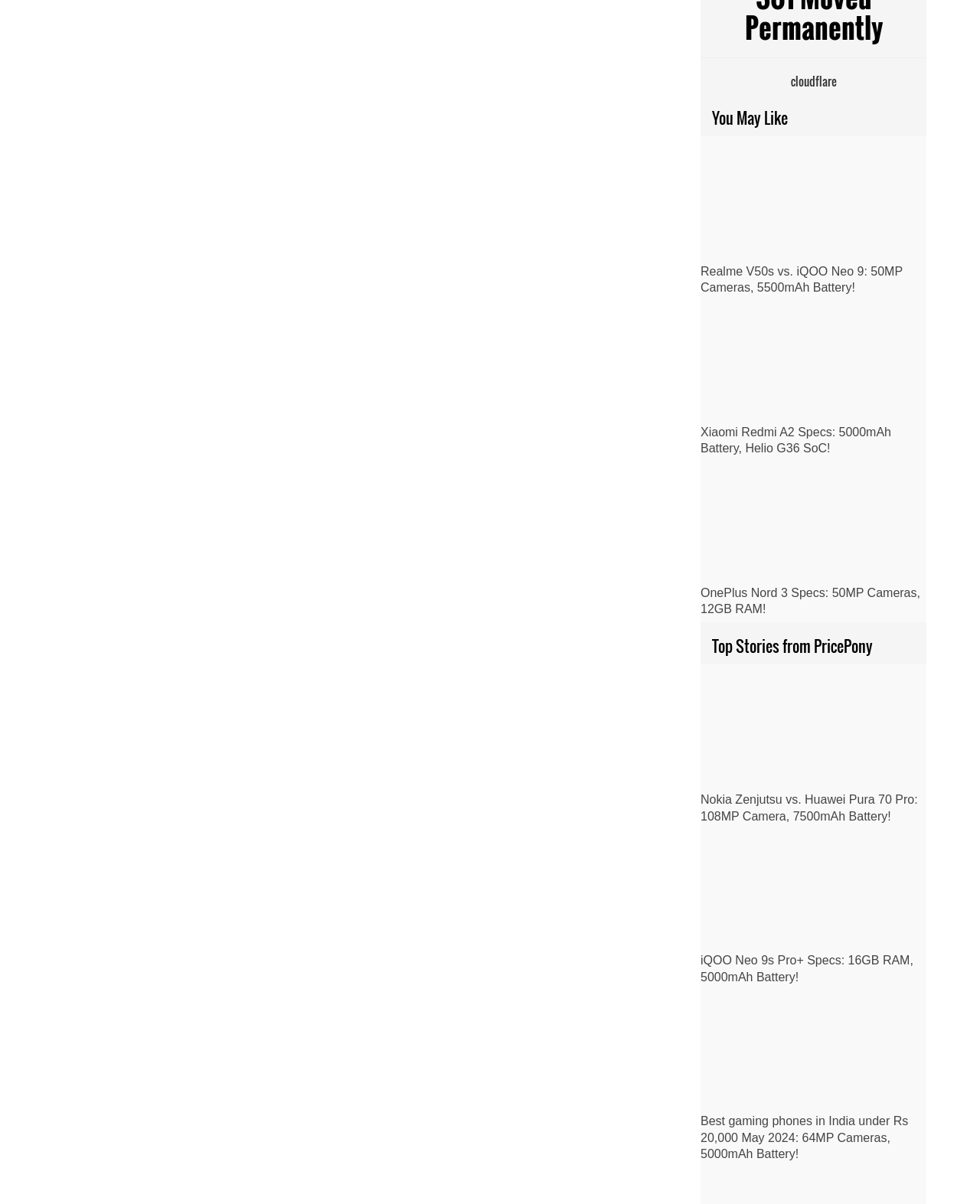How many headings are there on the webpage?
Please answer the question with as much detail as possible using the screenshot.

I counted the number of headings on the webpage and found that there are two headings: 'You May Like' and 'Top Stories from PricePony'.